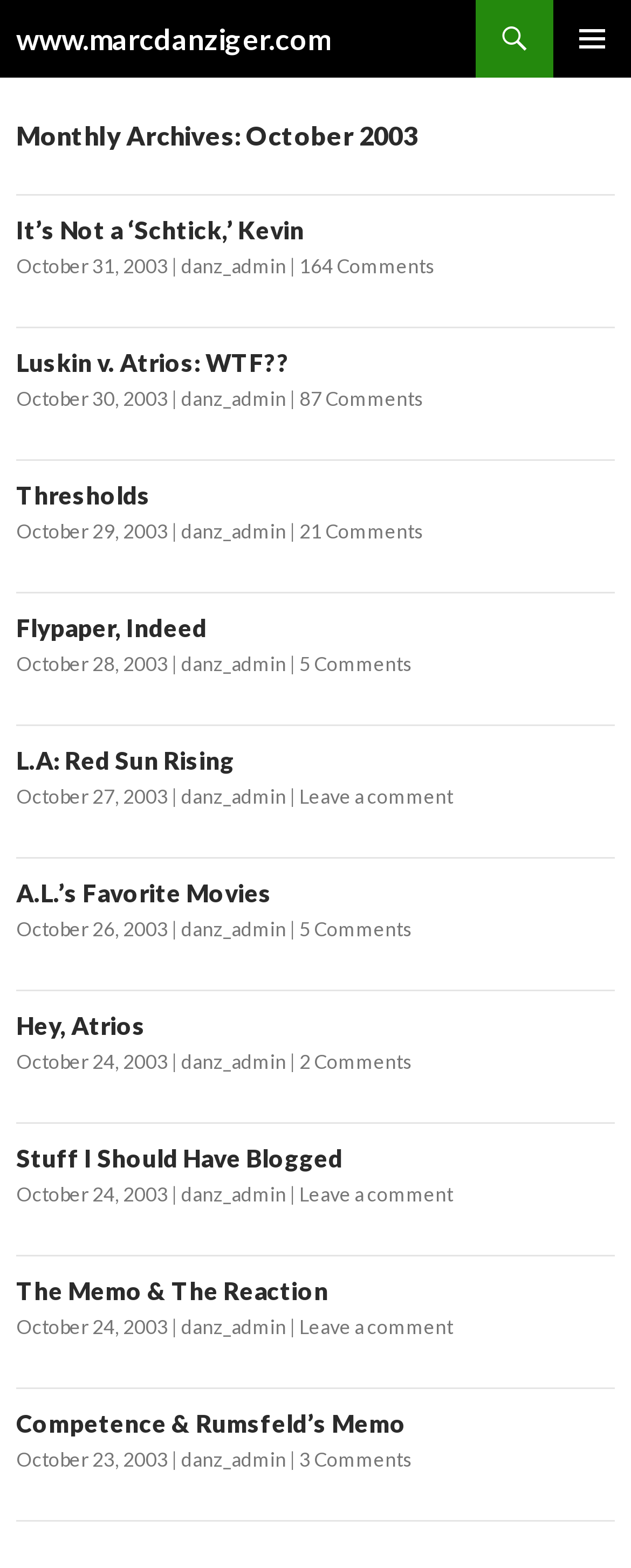Please provide the bounding box coordinates for the element that needs to be clicked to perform the instruction: "Read the 'It’s Not a ‘Schtick,’ Kevin' article". The coordinates must consist of four float numbers between 0 and 1, formatted as [left, top, right, bottom].

[0.026, 0.137, 0.974, 0.156]